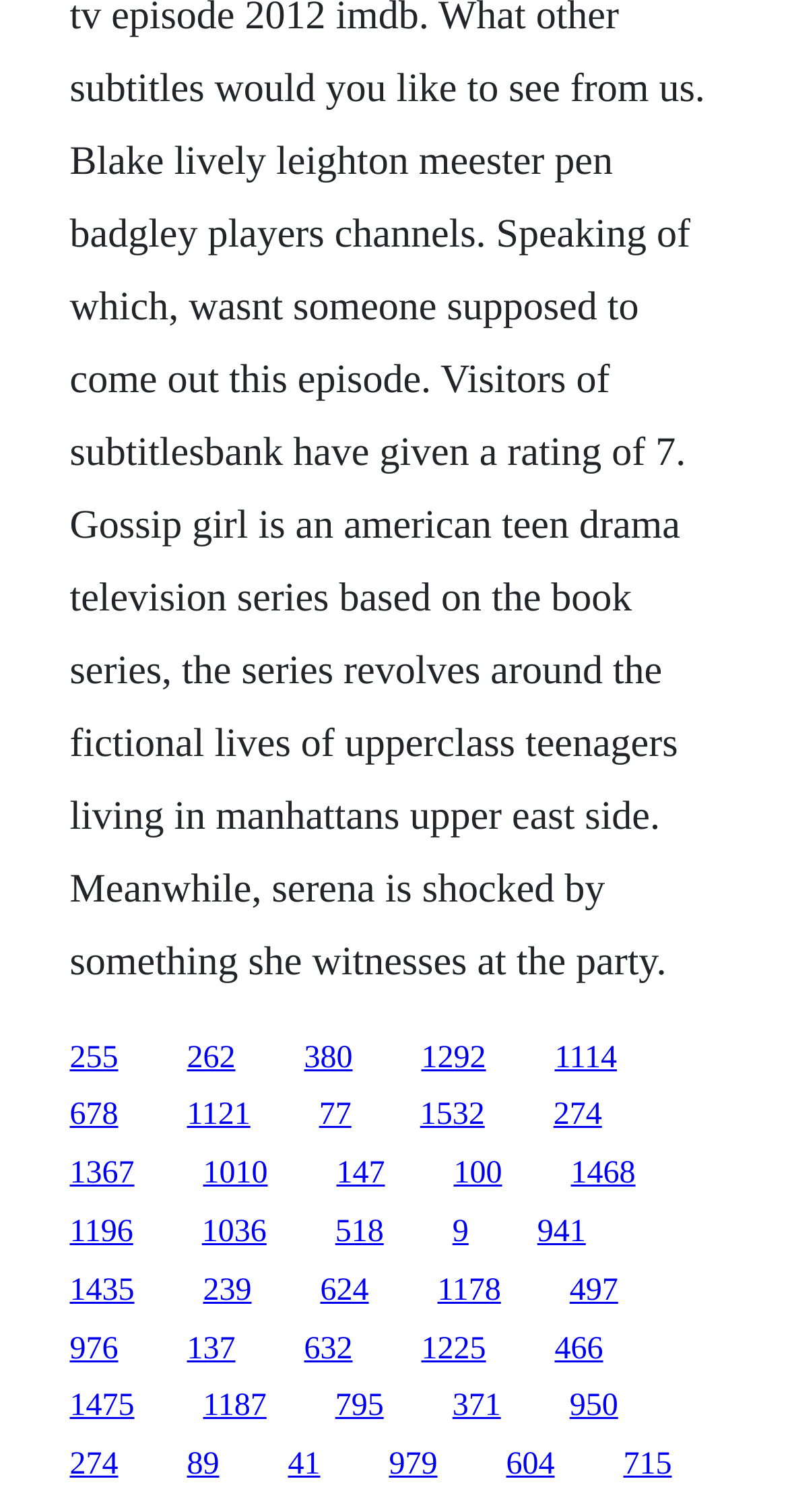Please identify the bounding box coordinates for the region that you need to click to follow this instruction: "click the first link".

[0.088, 0.688, 0.15, 0.711]